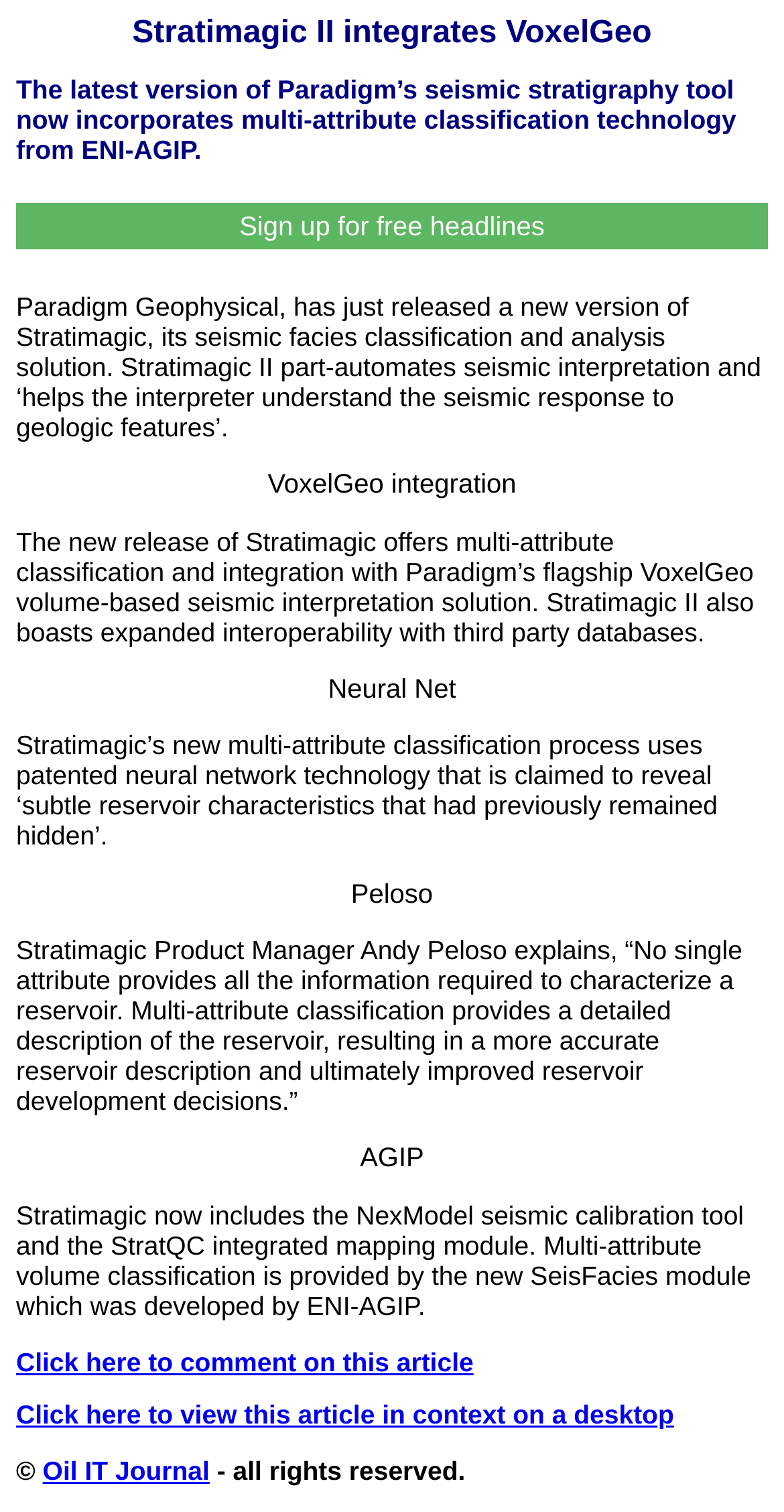What is Stratimagic II?
Look at the image and respond with a single word or a short phrase.

seismic stratigraphy tool